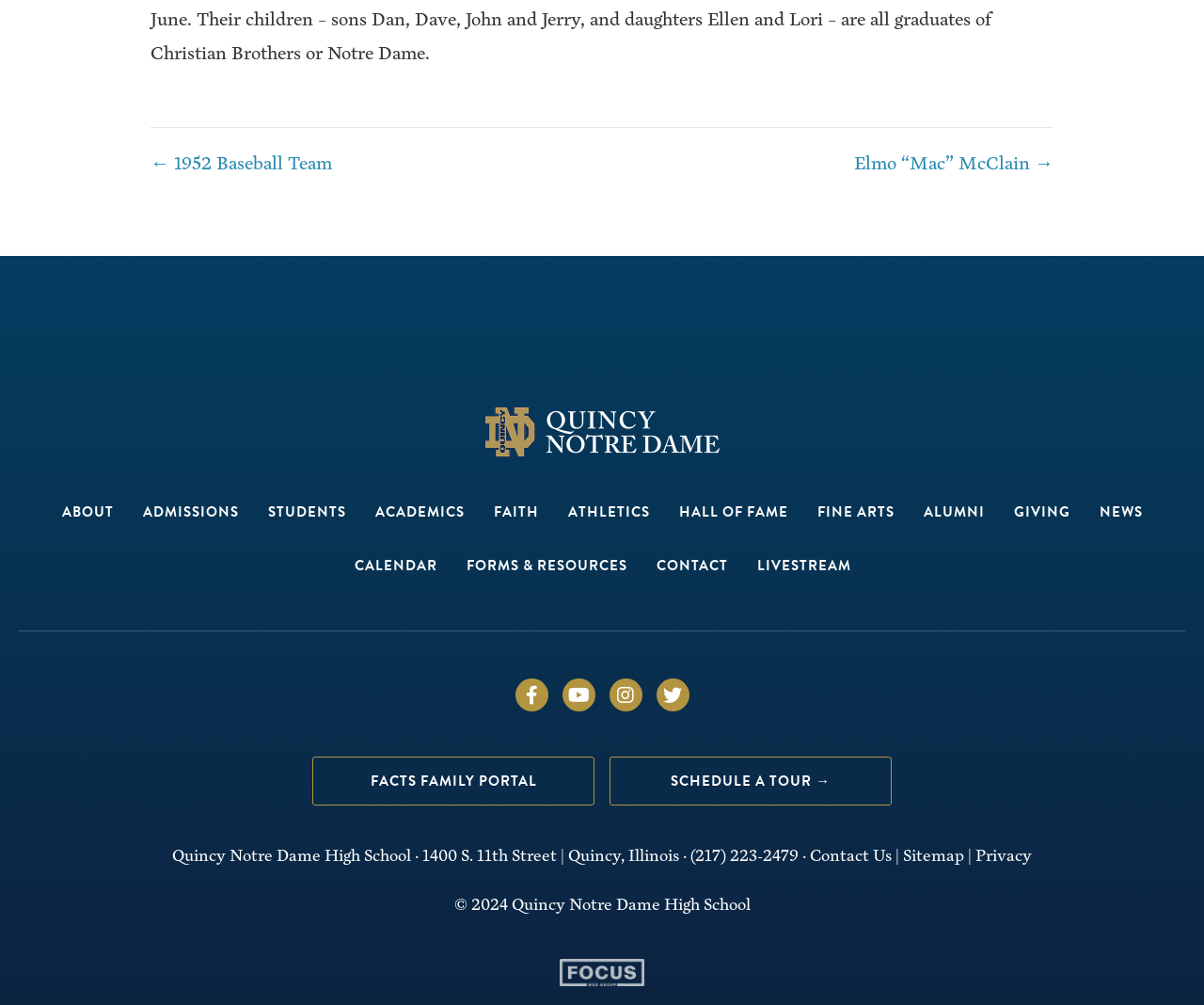Please find and report the bounding box coordinates of the element to click in order to perform the following action: "Check the FACTS FAMILY PORTAL". The coordinates should be expressed as four float numbers between 0 and 1, in the format [left, top, right, bottom].

[0.259, 0.753, 0.494, 0.801]